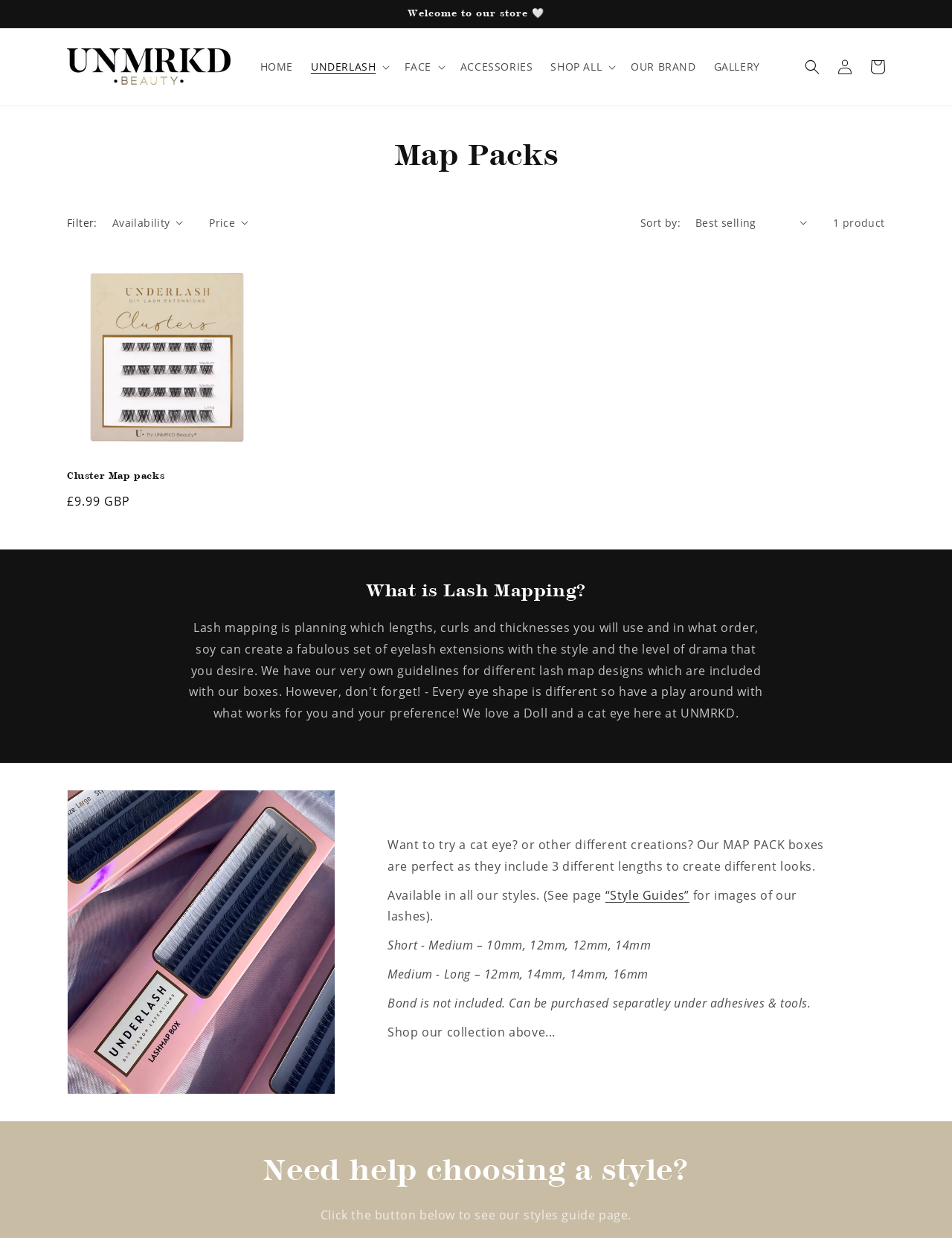Indicate the bounding box coordinates of the element that needs to be clicked to satisfy the following instruction: "View 'Cluster Map packs' product". The coordinates should be four float numbers between 0 and 1, i.e., [left, top, right, bottom].

[0.07, 0.38, 0.28, 0.39]